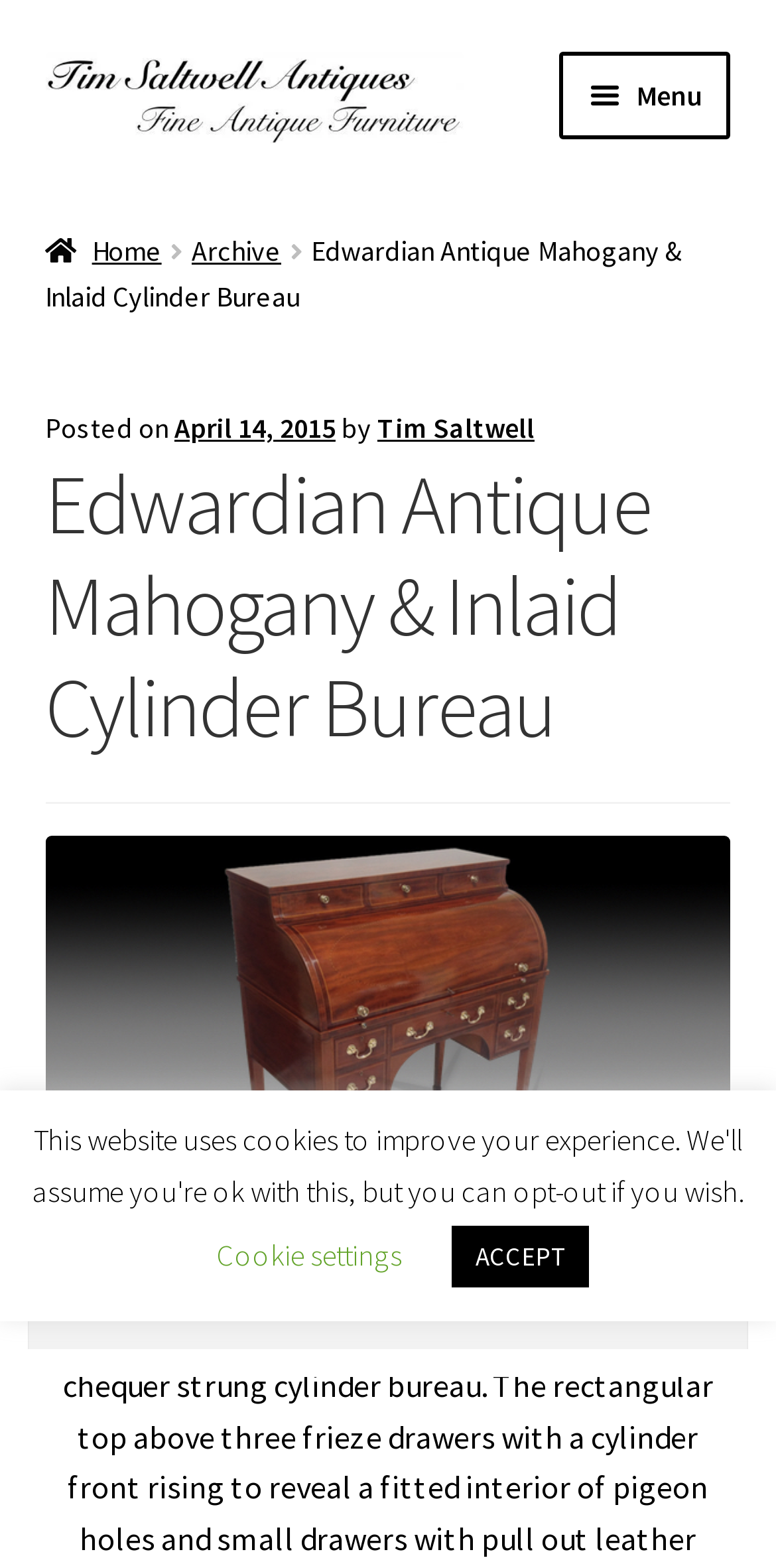Using the given description, provide the bounding box coordinates formatted as (top-left x, top-left y, bottom-right x, bottom-right y), with all values being floating point numbers between 0 and 1. Description: April 14, 2015February 10, 2018

[0.225, 0.262, 0.432, 0.285]